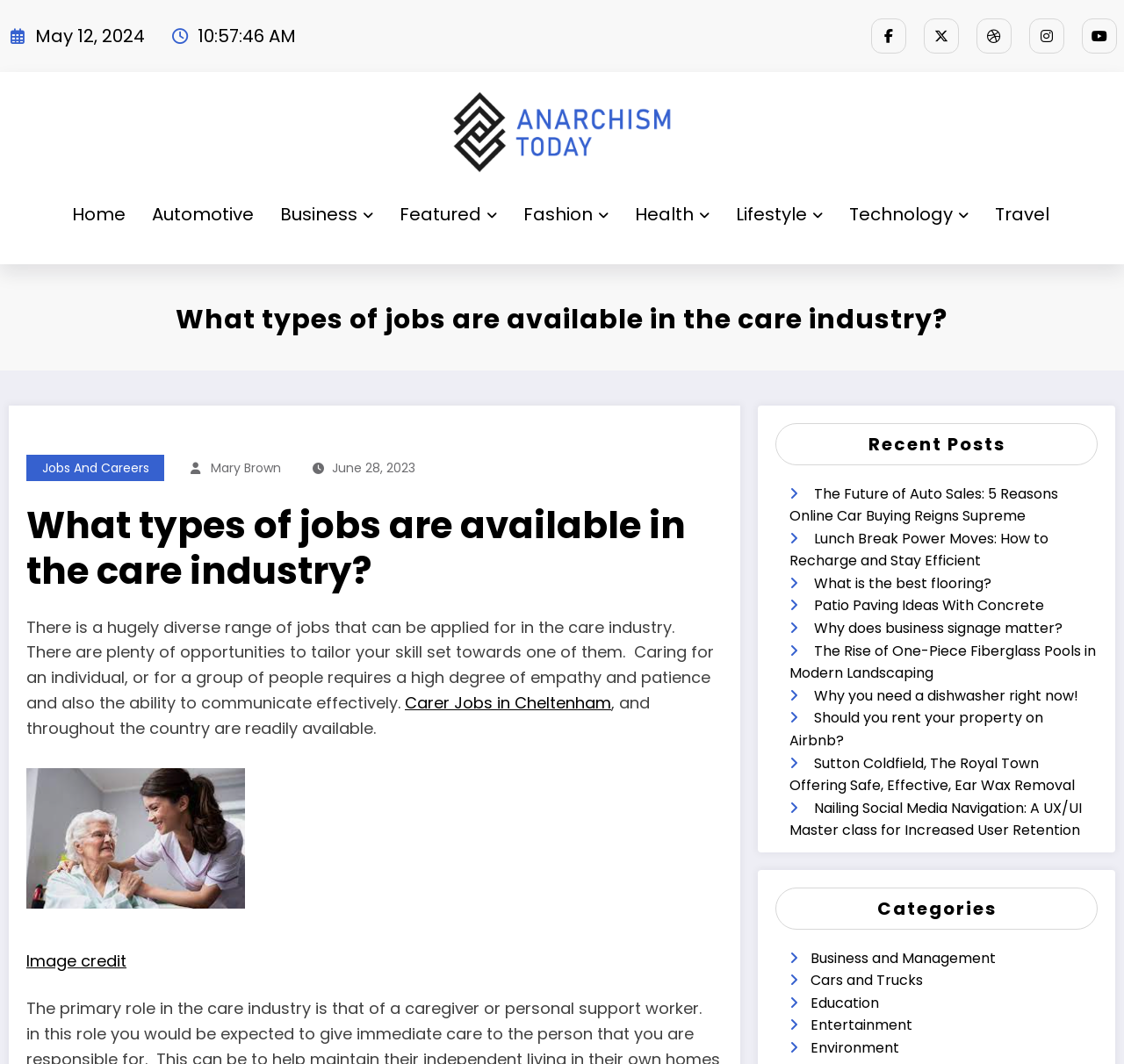Answer the question below with a single word or a brief phrase: 
What are the categories listed on the webpage?

Business and Management, Cars and Trucks, Education, Entertainment, Environment